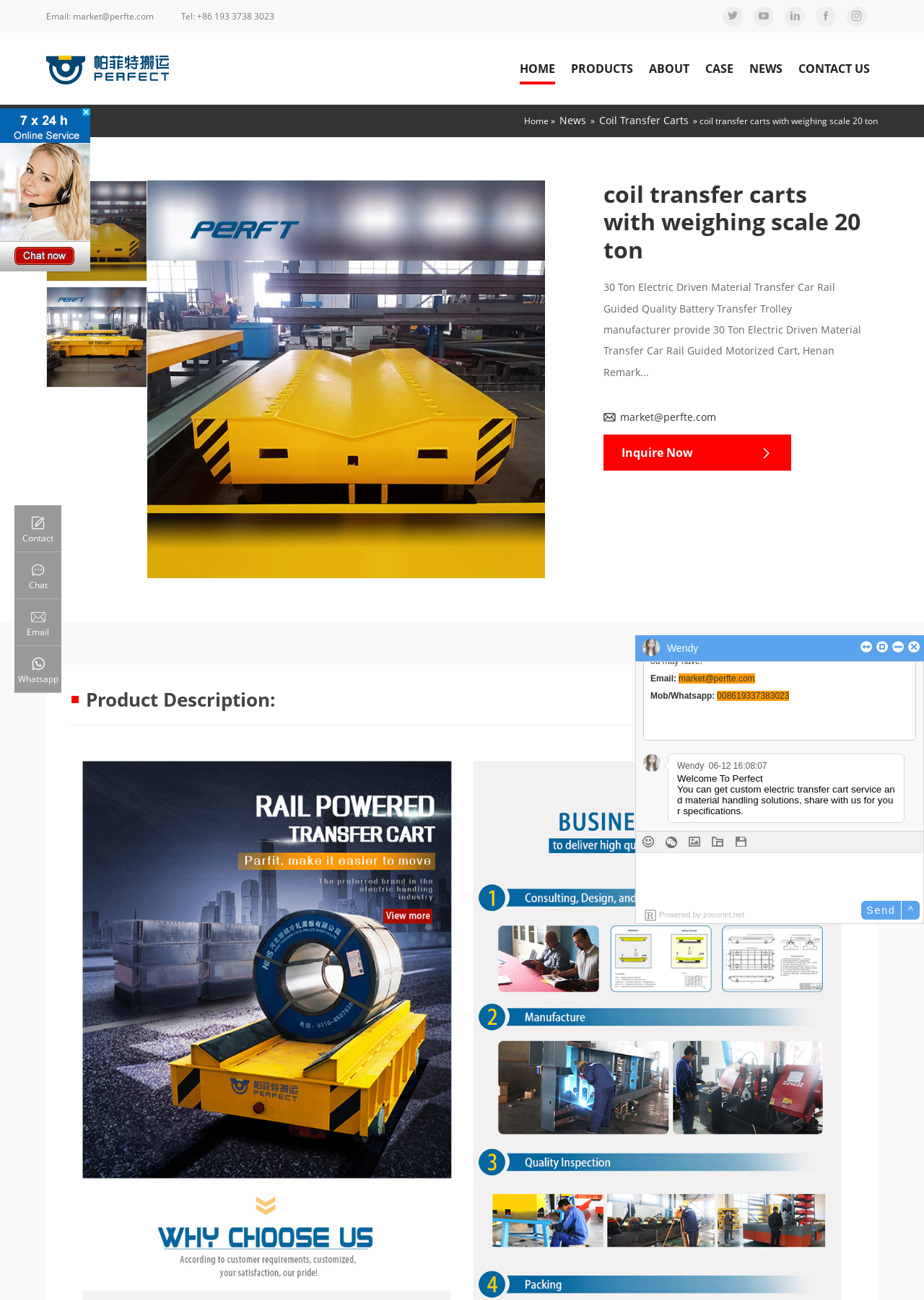How many tons can the material transfer car handle?
Provide a detailed answer to the question, using the image to inform your response.

I found the answer by reading the text on the webpage, which says '30 Ton Electric Driven Material Transfer Car Rail Guided Quality Battery Transfer Trolley manufacturer provide 30 Ton Electric Driven Material Transfer Car Rail Guided Motorized Cart'.